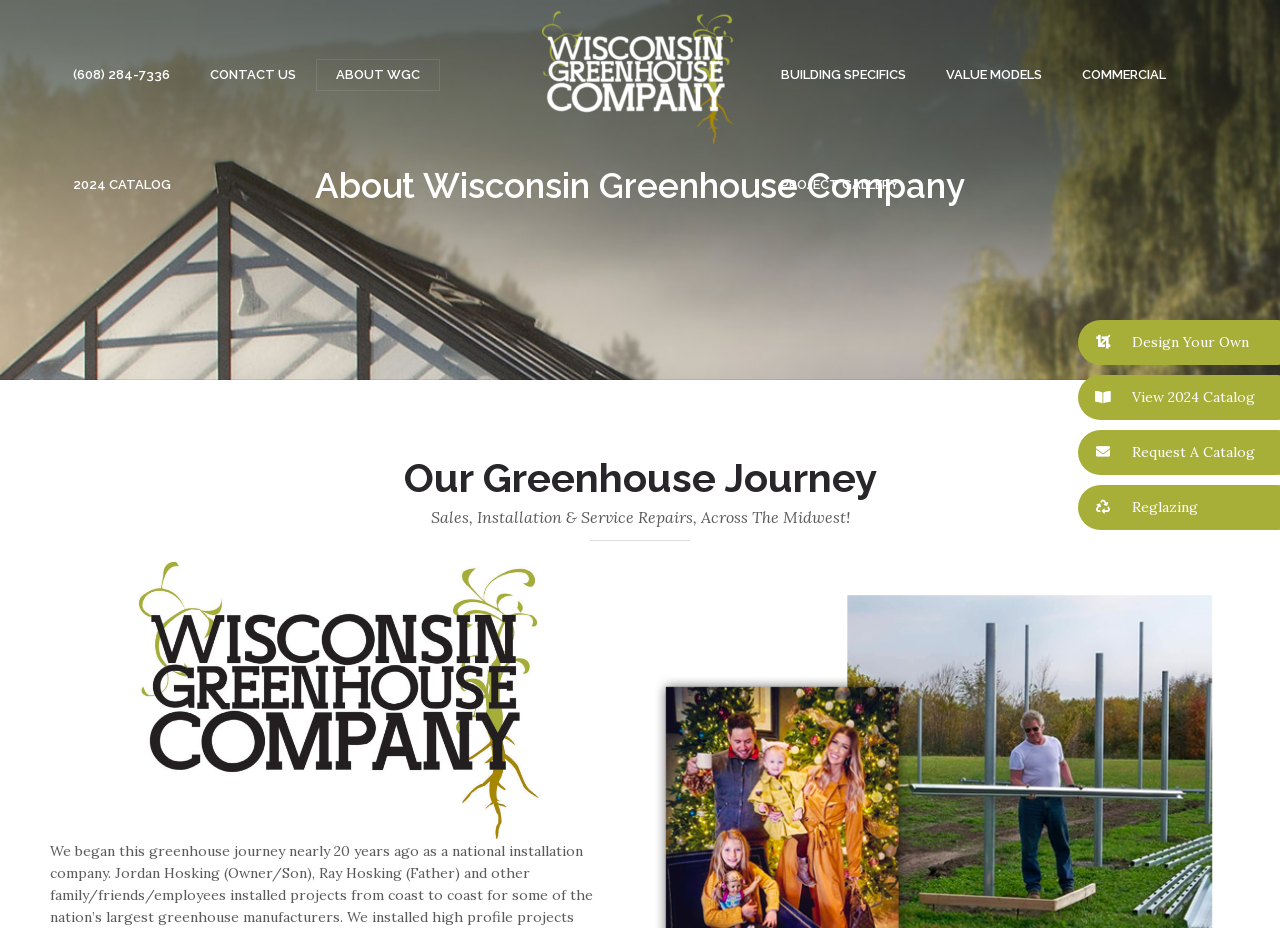Identify the bounding box coordinates for the region to click in order to carry out this instruction: "Click on the 'Member Login' link". Provide the coordinates using four float numbers between 0 and 1, formatted as [left, top, right, bottom].

None